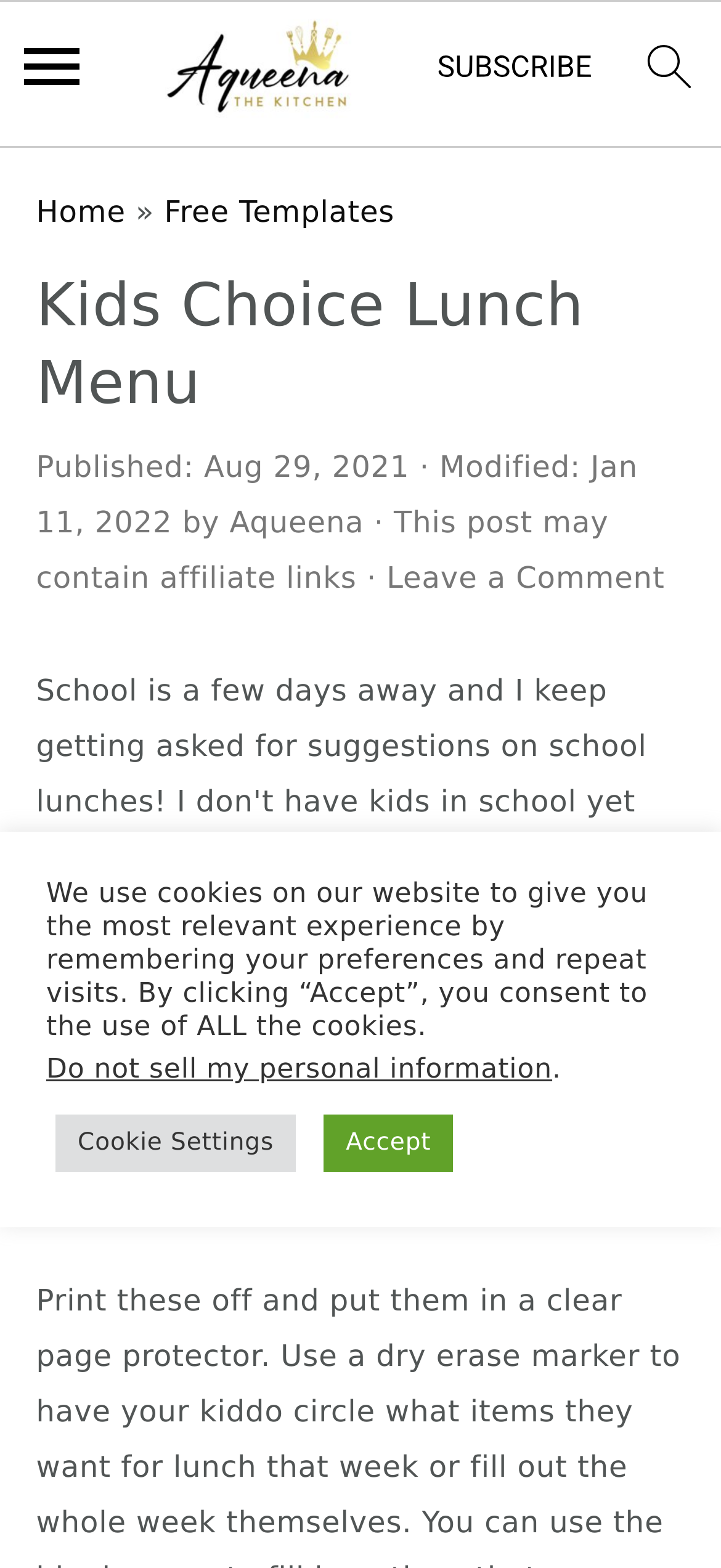Create an elaborate caption that covers all aspects of the webpage.

This webpage is about a free downloadable PDF template for planning and packing school lunches, specifically designed for kids. At the top left corner, there are four links: "Skip to primary navigation", "Skip to main content", "Skip to primary sidebar", and "Skip to footer". Next to these links, there is a menu icon. On the top right corner, there are three links: "subscribe", "search icon", and a navigation menu with breadcrumbs showing the path "Home » Free Templates » Kids Choice Lunch Menu".

Below the navigation menu, there is a header section with a heading "Kids Choice Lunch Menu" and some metadata, including the publication date "Aug 29, 2021", modification date "Jan 11, 2022", and the author "Aqueena". There is also a link to leave a comment.

In the middle of the page, there is a prominent section with a description of the free template, but the exact content is not specified in the accessibility tree. At the bottom of the page, there is a notice about the use of cookies on the website, with options to accept or customize cookie settings. Additionally, there is a link to learn more about not selling personal information.